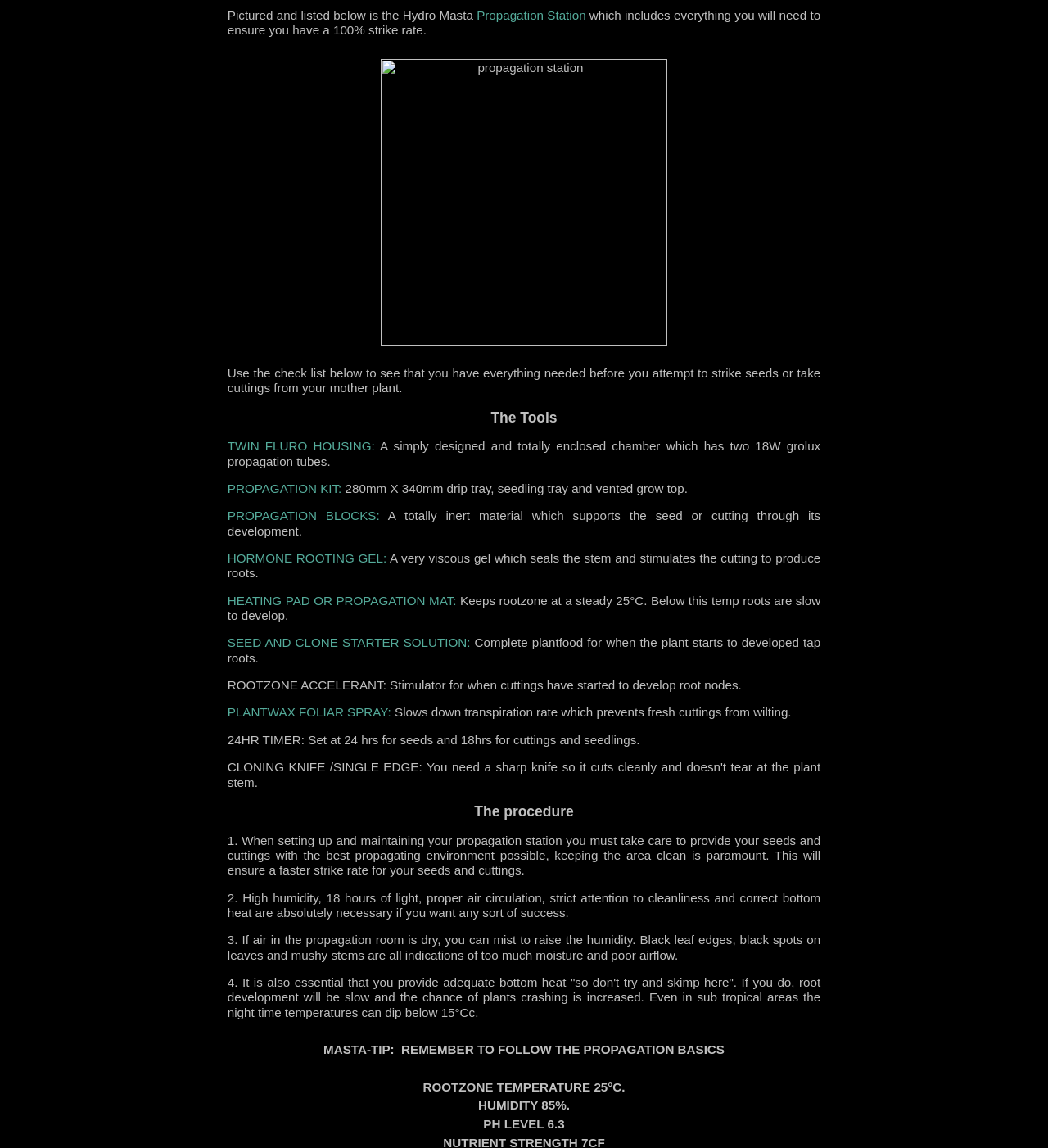Specify the bounding box coordinates of the element's region that should be clicked to achieve the following instruction: "Read about 2022 Honda Civic Sport". The bounding box coordinates consist of four float numbers between 0 and 1, in the format [left, top, right, bottom].

None